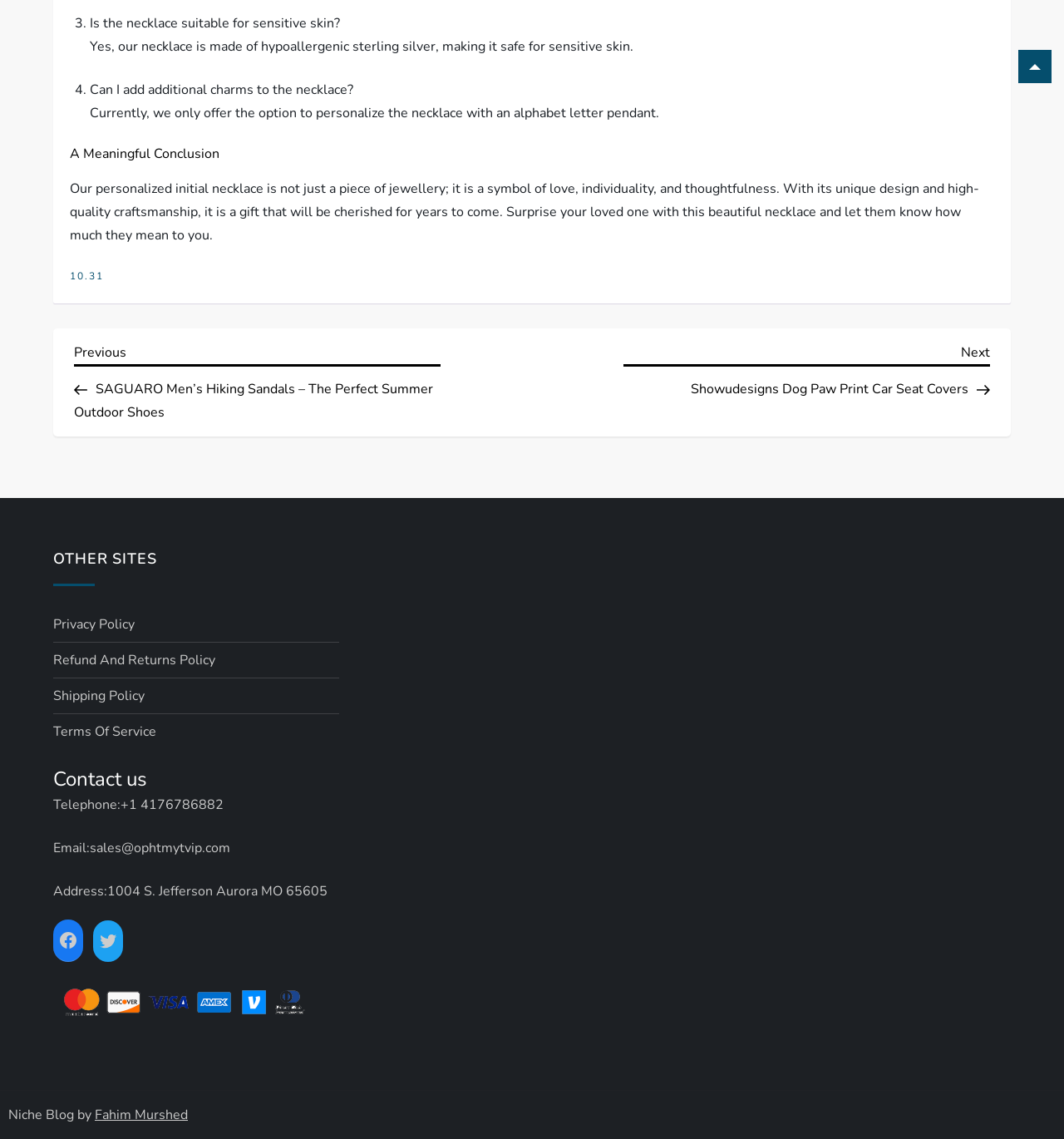Pinpoint the bounding box coordinates of the area that should be clicked to complete the following instruction: "Click on 'Contact us'". The coordinates must be given as four float numbers between 0 and 1, i.e., [left, top, right, bottom].

[0.05, 0.672, 0.319, 0.697]